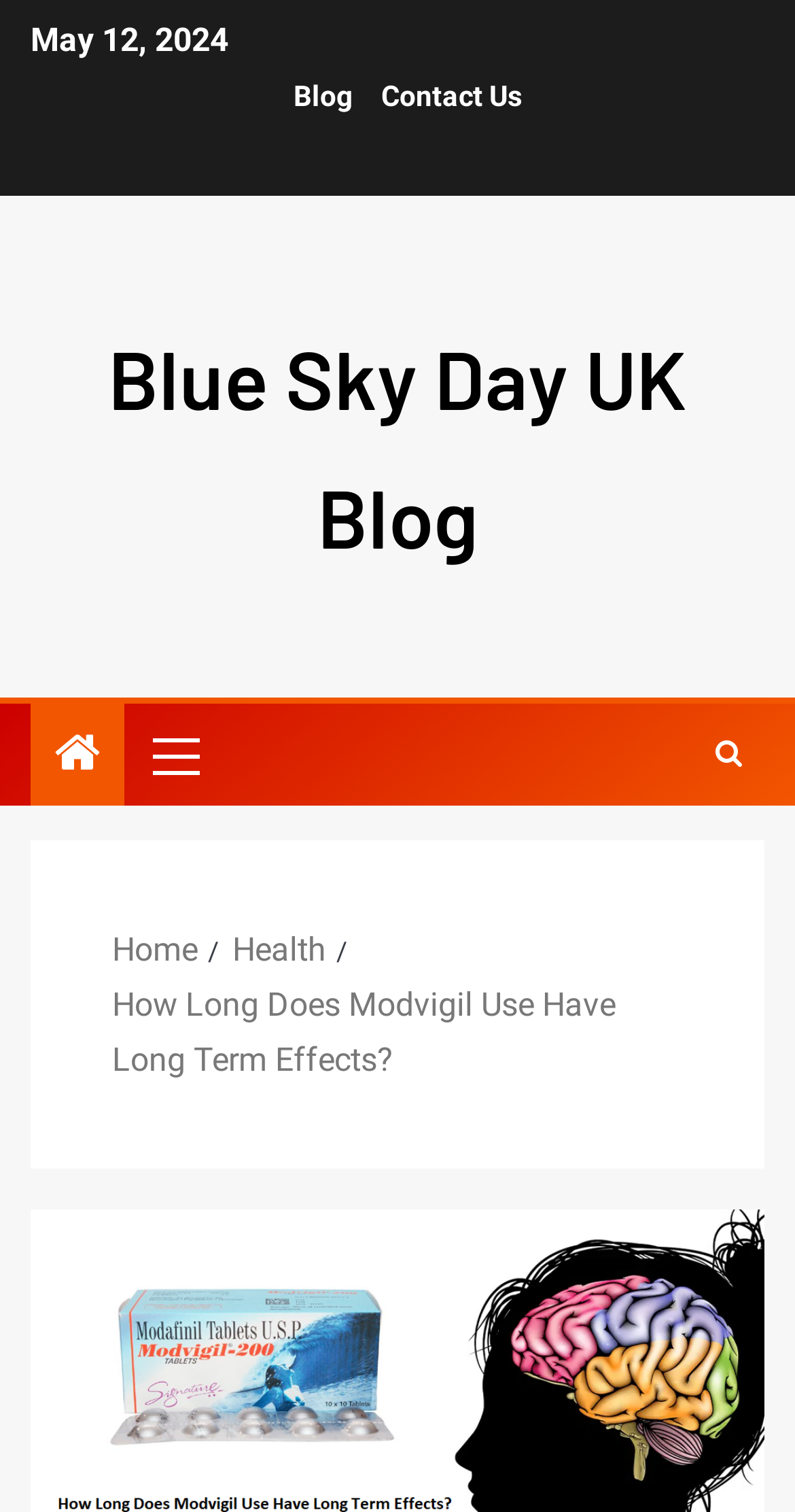Please find and generate the text of the main heading on the webpage.

How Long Does Modvigil Use Have Long Term Effects?